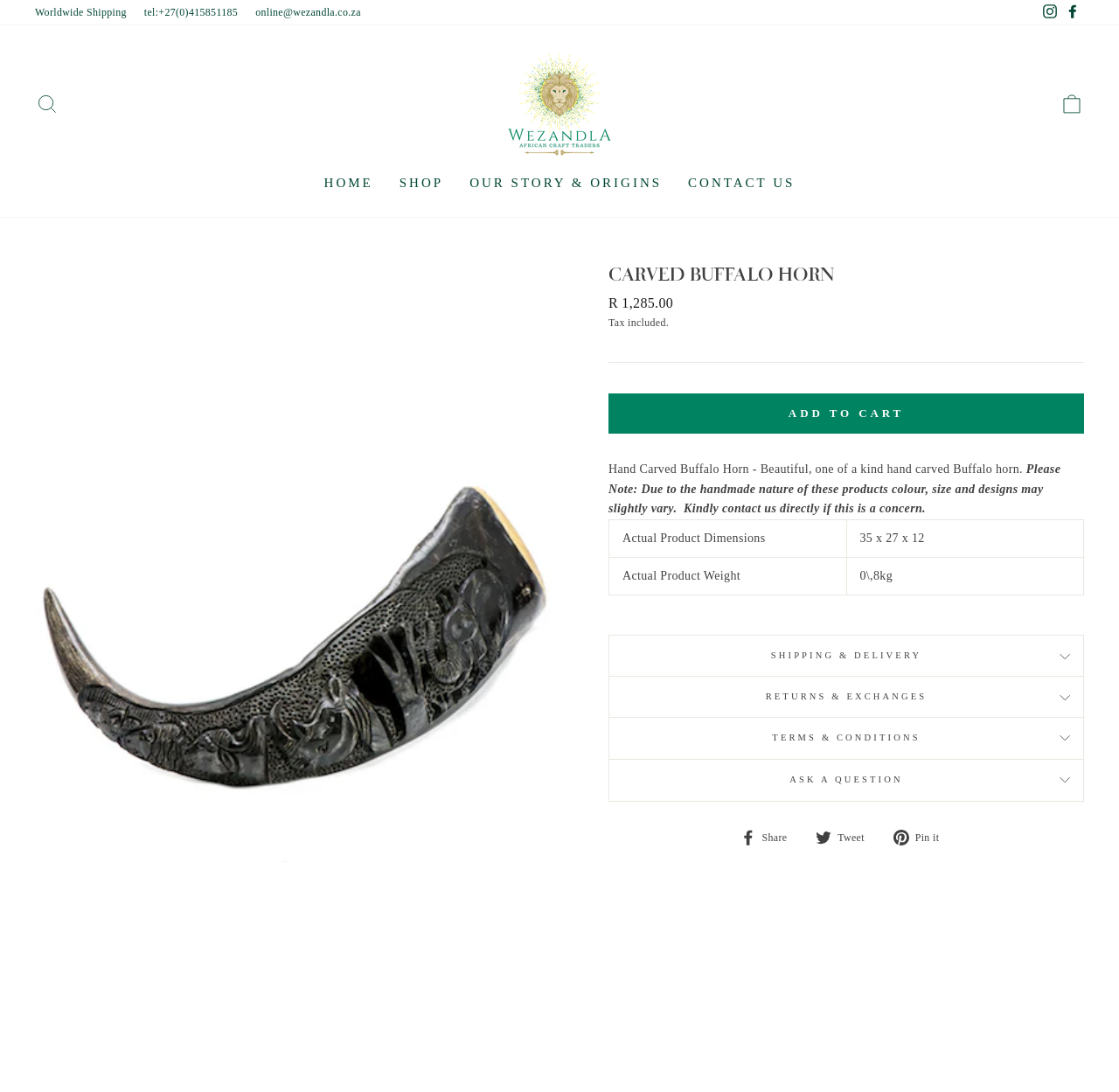How many social media sharing options are available?
Please respond to the question thoroughly and include all relevant details.

I found the social media sharing options by looking at the bottom of the product page, where I saw three buttons to share on Facebook, Twitter, and Pinterest.